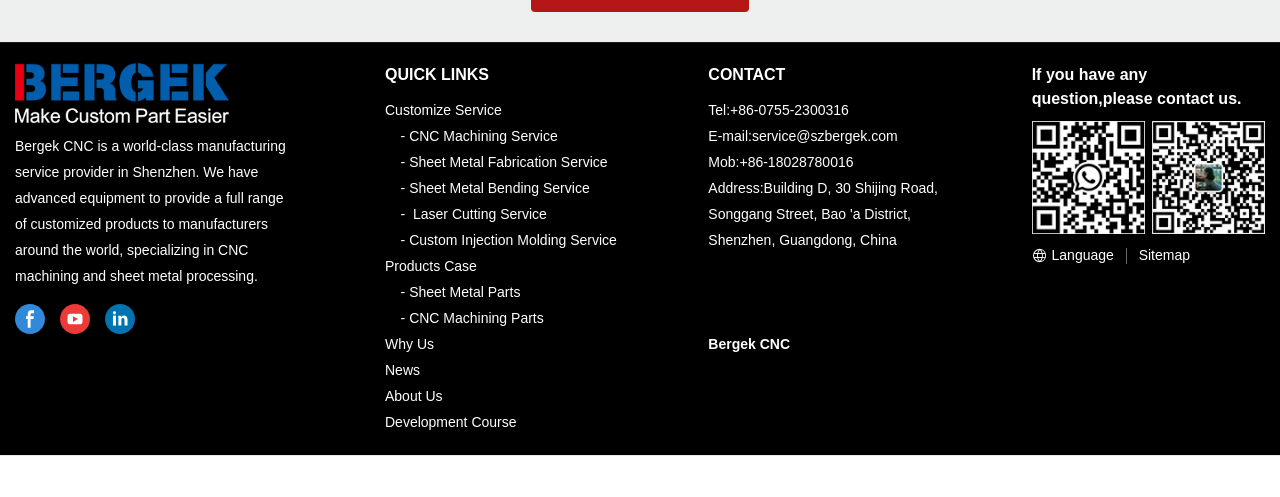Identify the bounding box coordinates for the region of the element that should be clicked to carry out the instruction: "Visit the Facebook page". The bounding box coordinates should be four float numbers between 0 and 1, i.e., [left, top, right, bottom].

[0.012, 0.611, 0.035, 0.671]